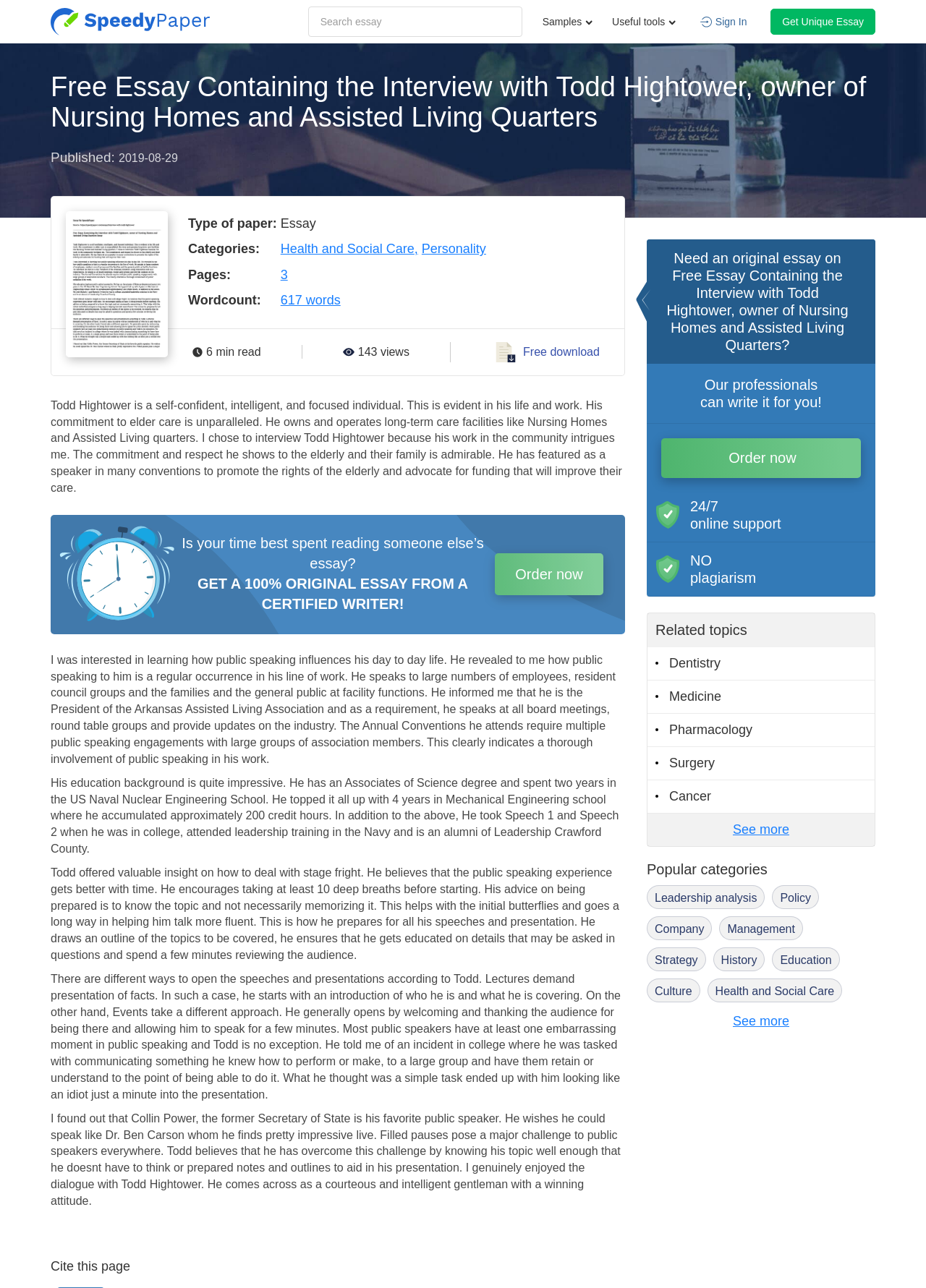Give a one-word or phrase response to the following question: How many pages is the essay?

3